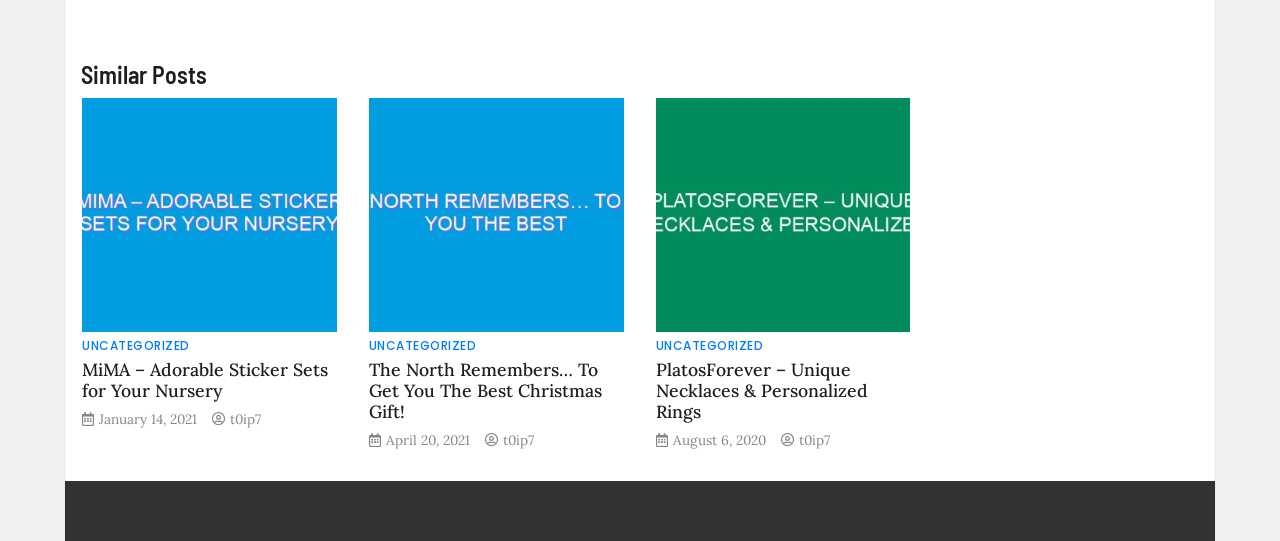Please provide a short answer using a single word or phrase for the question:
How many articles are on this webpage?

3